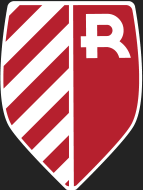Please examine the image and answer the question with a detailed explanation:
What does the tagline highlight?

The tagline accompanying the logo of Rema Dri-Vac Corporation emphasizes the company's expertise and dedication to providing top-notch products, thereby enhancing the credibility of the services they offer in the industry of dry cleaning equipment manufacturing.